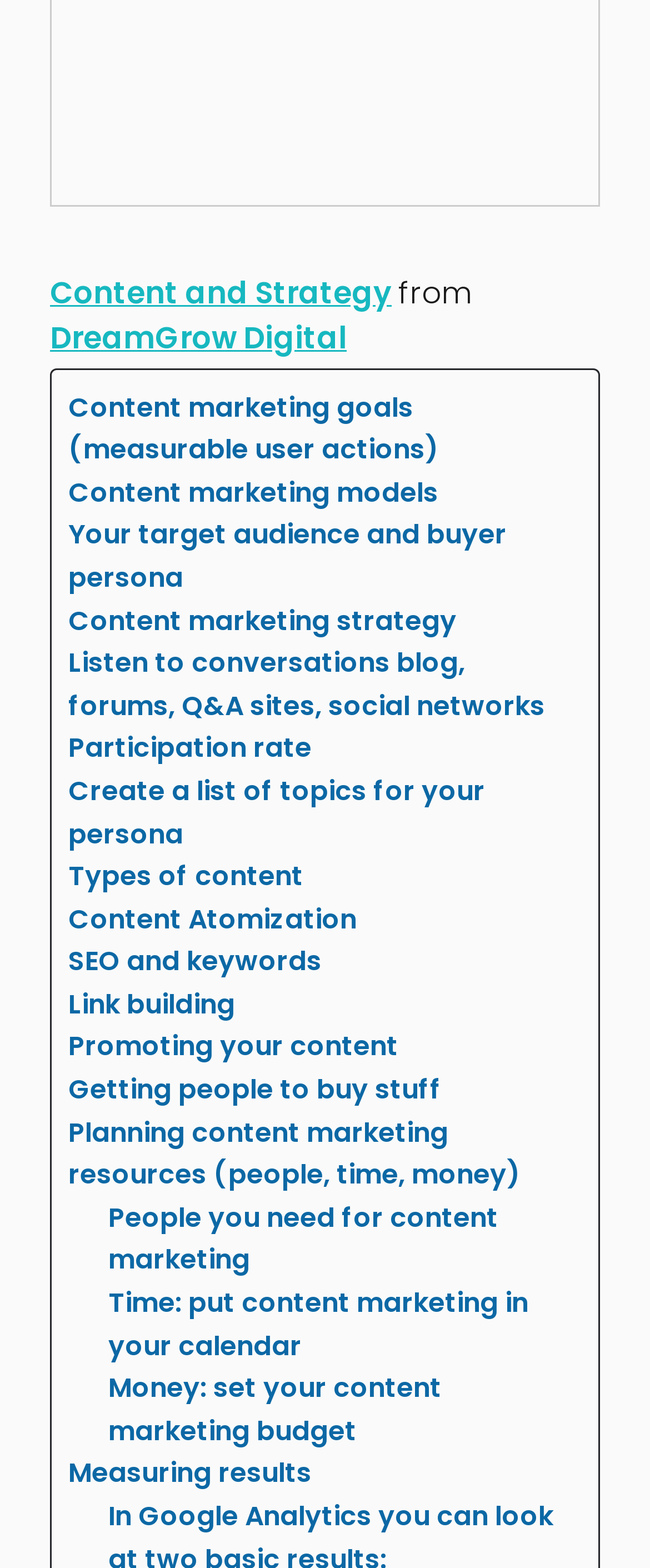Return the bounding box coordinates of the UI element that corresponds to this description: "Getting people to buy stuff". The coordinates must be given as four float numbers in the range of 0 and 1, [left, top, right, bottom].

[0.105, 0.681, 0.679, 0.709]